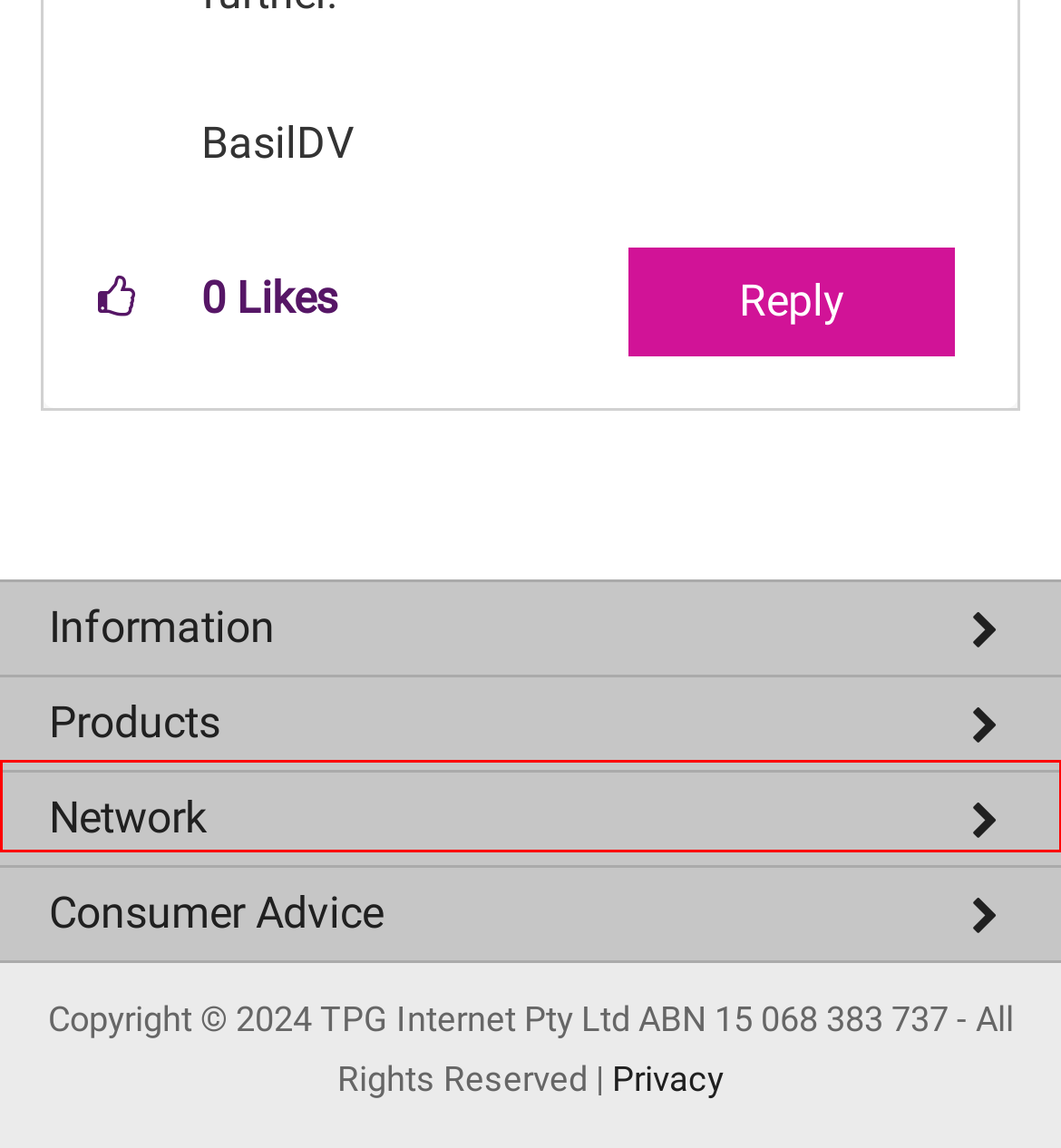Given a webpage screenshot with a red bounding box around a particular element, identify the best description of the new webpage that will appear after clicking on the element inside the red bounding box. Here are the candidates:
A. Awards | TPG website
B. TPG Service Description and Terms & Conditions
C. nbn® Plans for fast internet speeds at home | TPG
D. Critical Information Summary
E. About us and our services | TPG
F. 5G Home Broadband Internet Plans | TPG
G. Home Wireless Broadband Plan on 4G network | TPG
H. TPG Privacy Policy

A